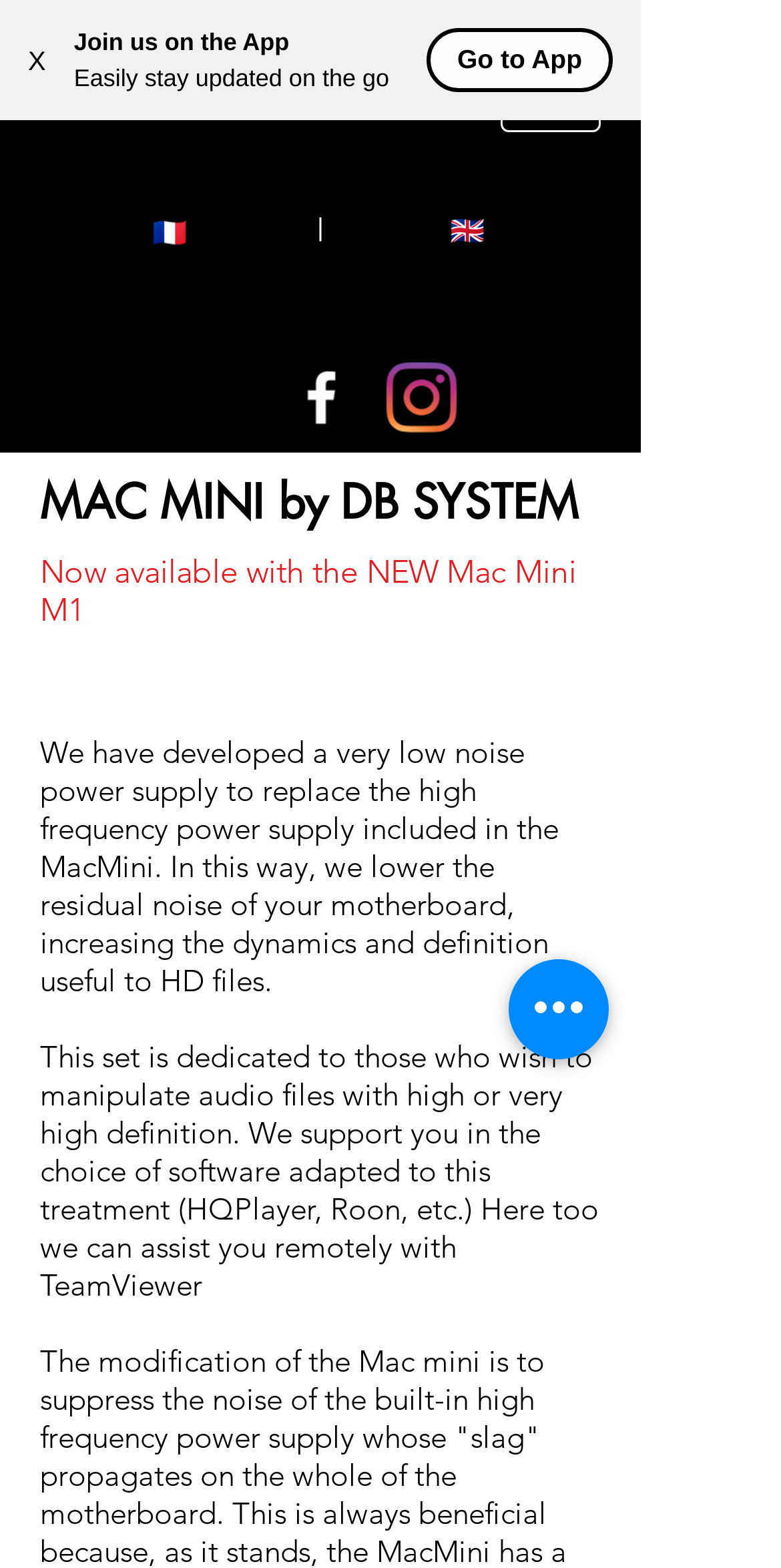What social media platforms are linked on the website?
Look at the image and provide a detailed response to the question.

I determined the social media platforms linked on the website by looking at the images with text 'White Facebook Icon' and 'Instagram' which are likely to be links to the respective social media platforms.